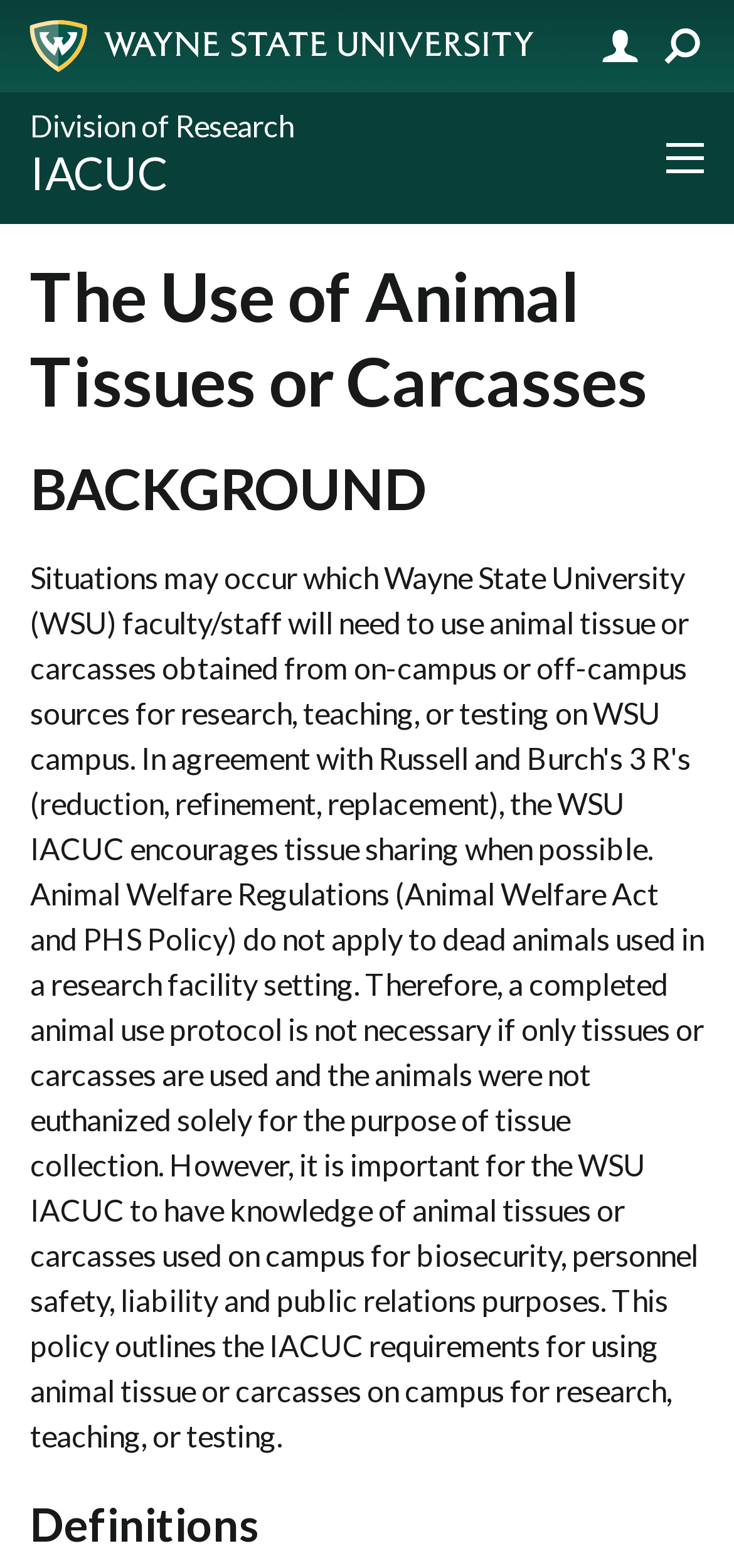How many links are in the top-right corner?
Provide a comprehensive and detailed answer to the question.

In the top-right corner of the webpage, there are two links, 'Login' and 'Search', which are contained within a LayoutTable element.